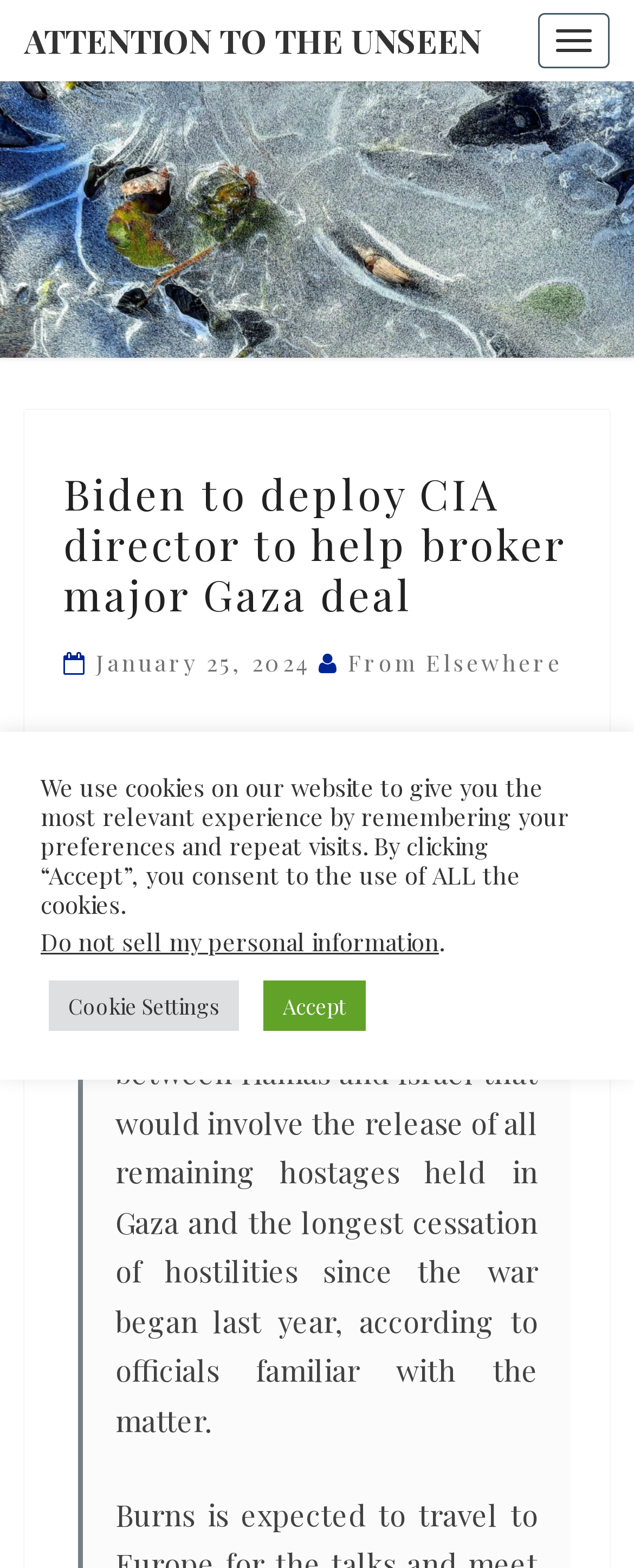Please find and generate the text of the main heading on the webpage.

ATTENTION TO THE UNSEEN